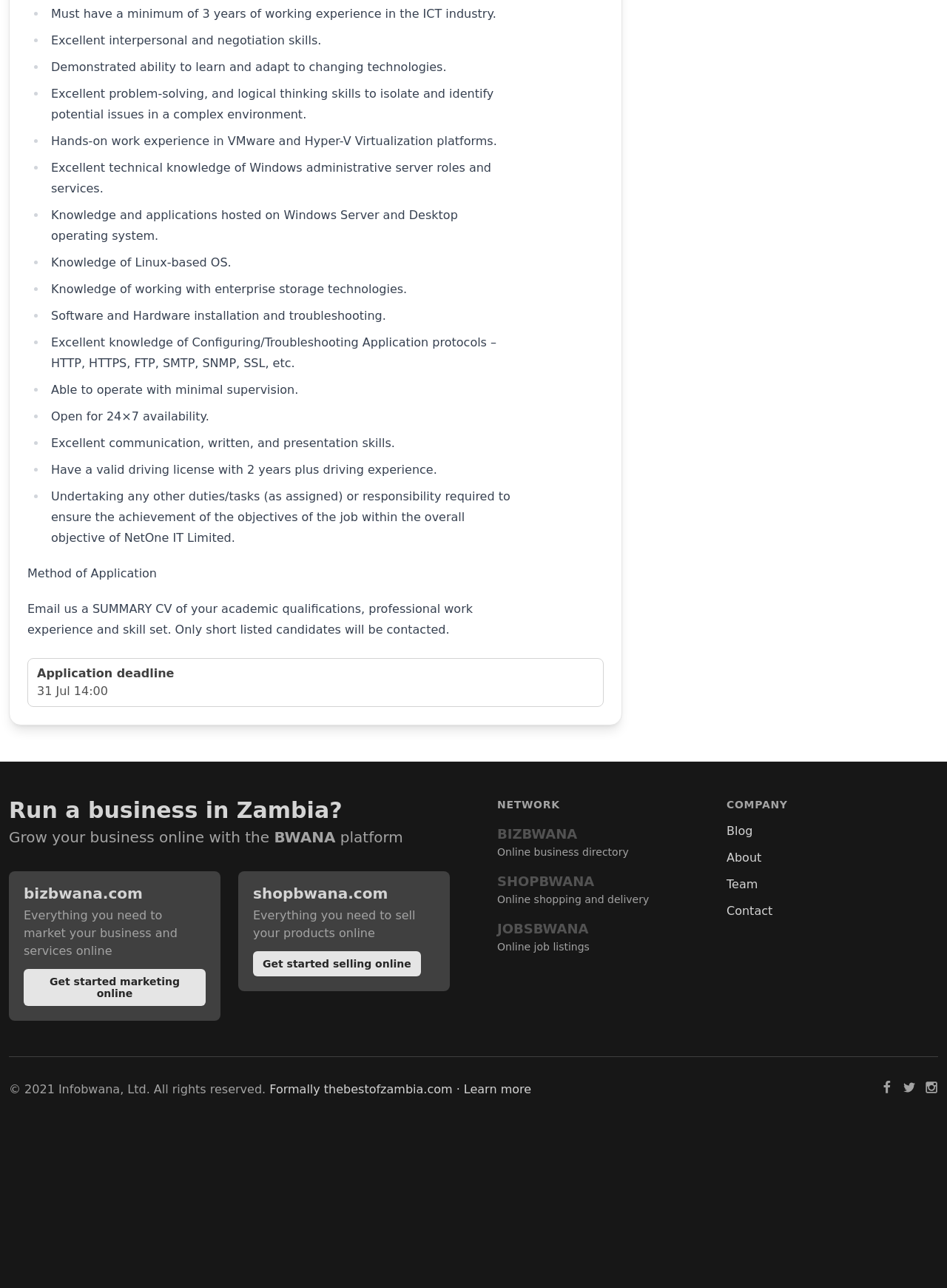Provide your answer to the question using just one word or phrase: What is the deadline for application?

31 Jul 14:00